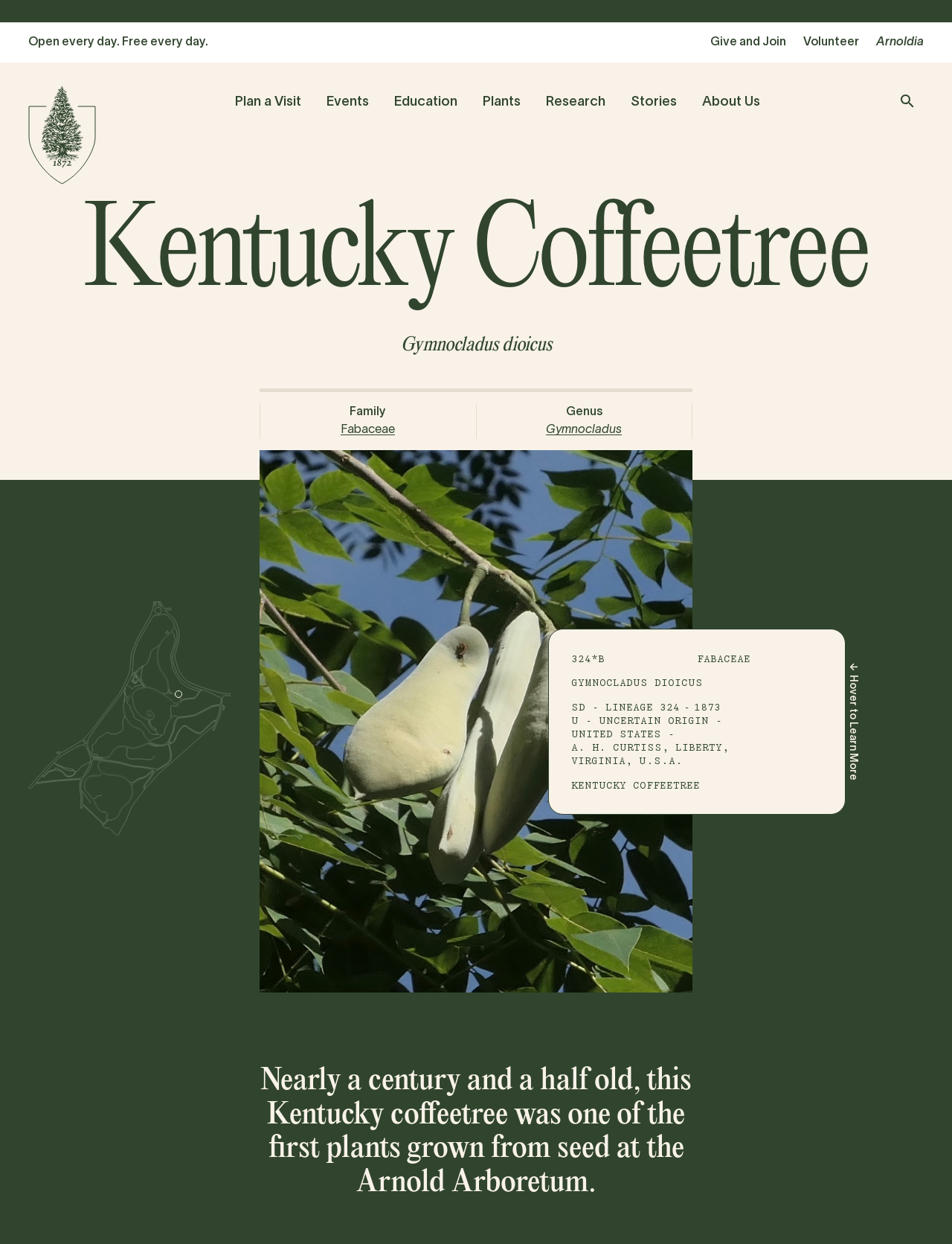Determine the bounding box coordinates of the clickable region to follow the instruction: "Toggle the Table of Content".

None